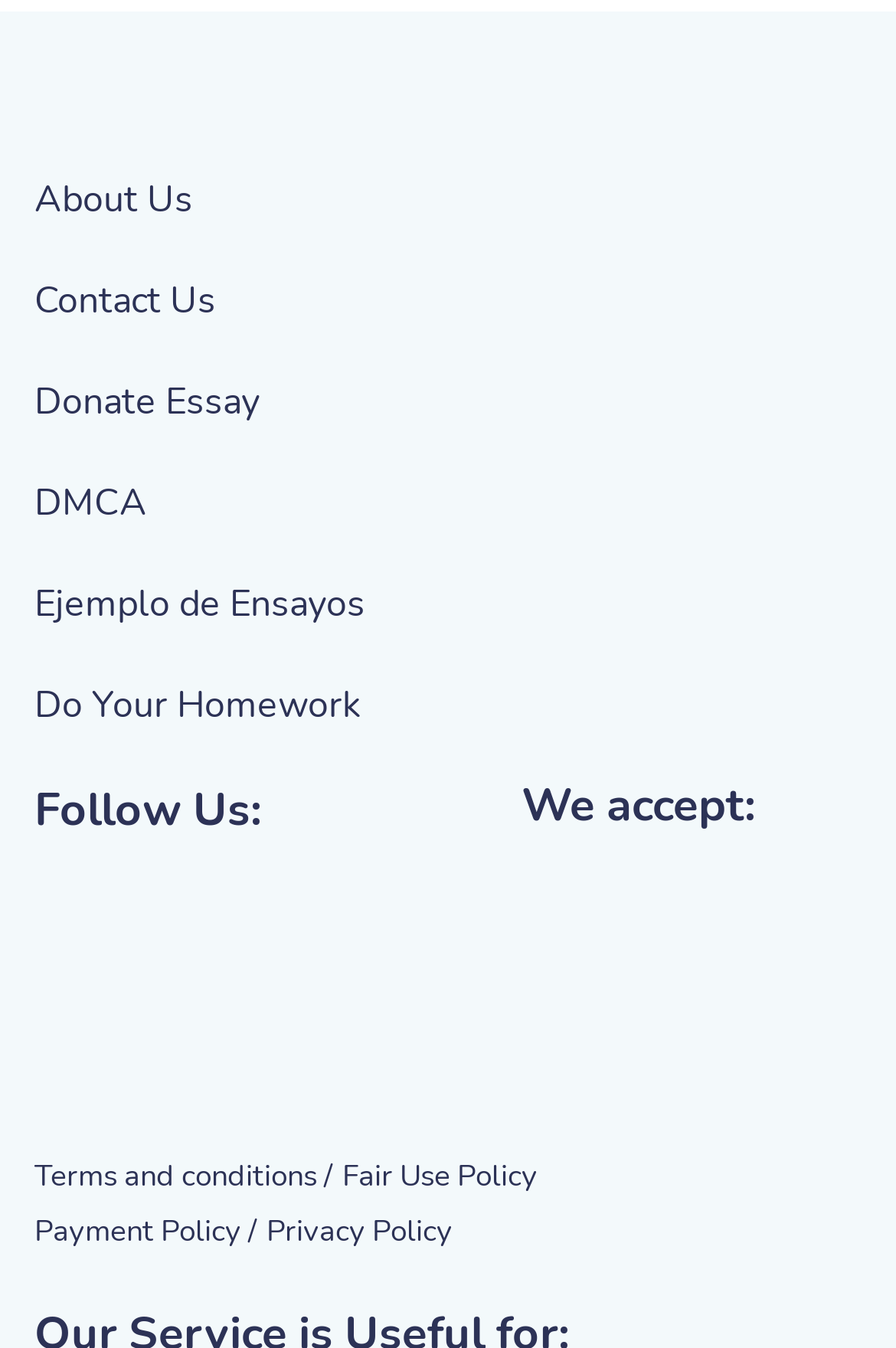How many links are there in the navigation menu?
Refer to the image and provide a one-word or short phrase answer.

6